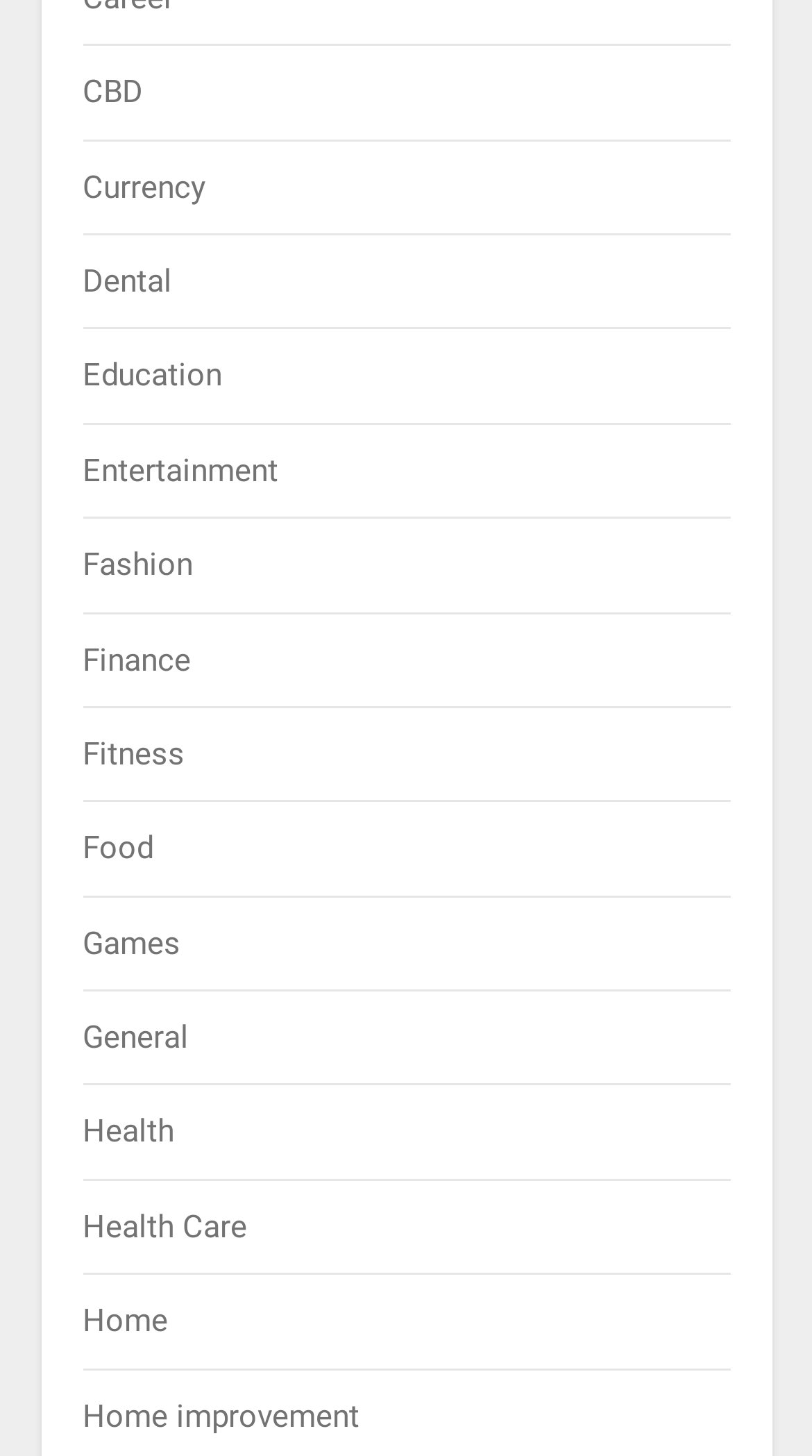What is the last category listed?
Using the visual information, reply with a single word or short phrase.

Home improvement